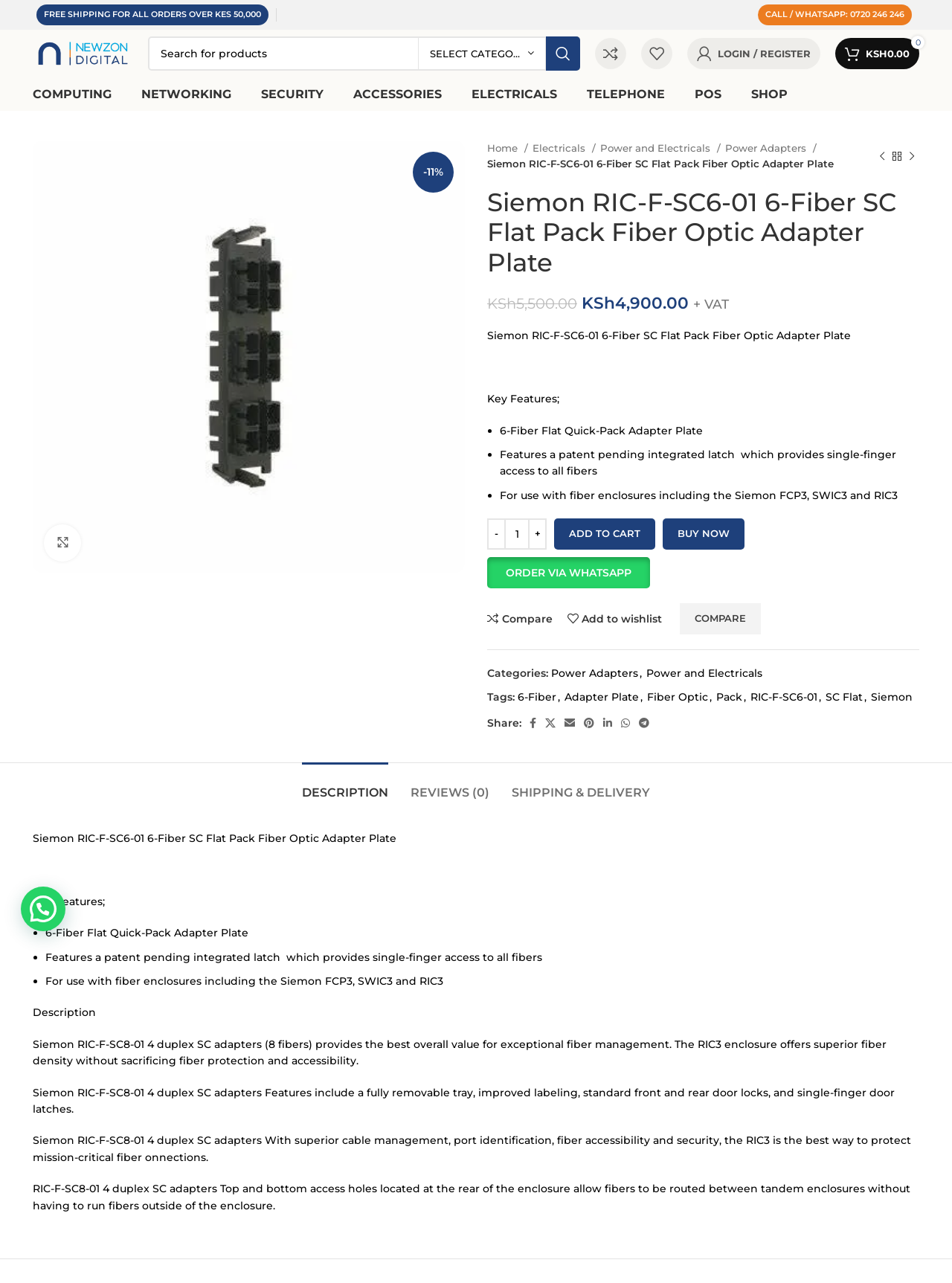Bounding box coordinates are specified in the format (top-left x, top-left y, bottom-right x, bottom-right y). All values are floating point numbers bounded between 0 and 1. Please provide the bounding box coordinate of the region this sentence describes: title="OIP (43)"

[0.034, 0.272, 0.488, 0.282]